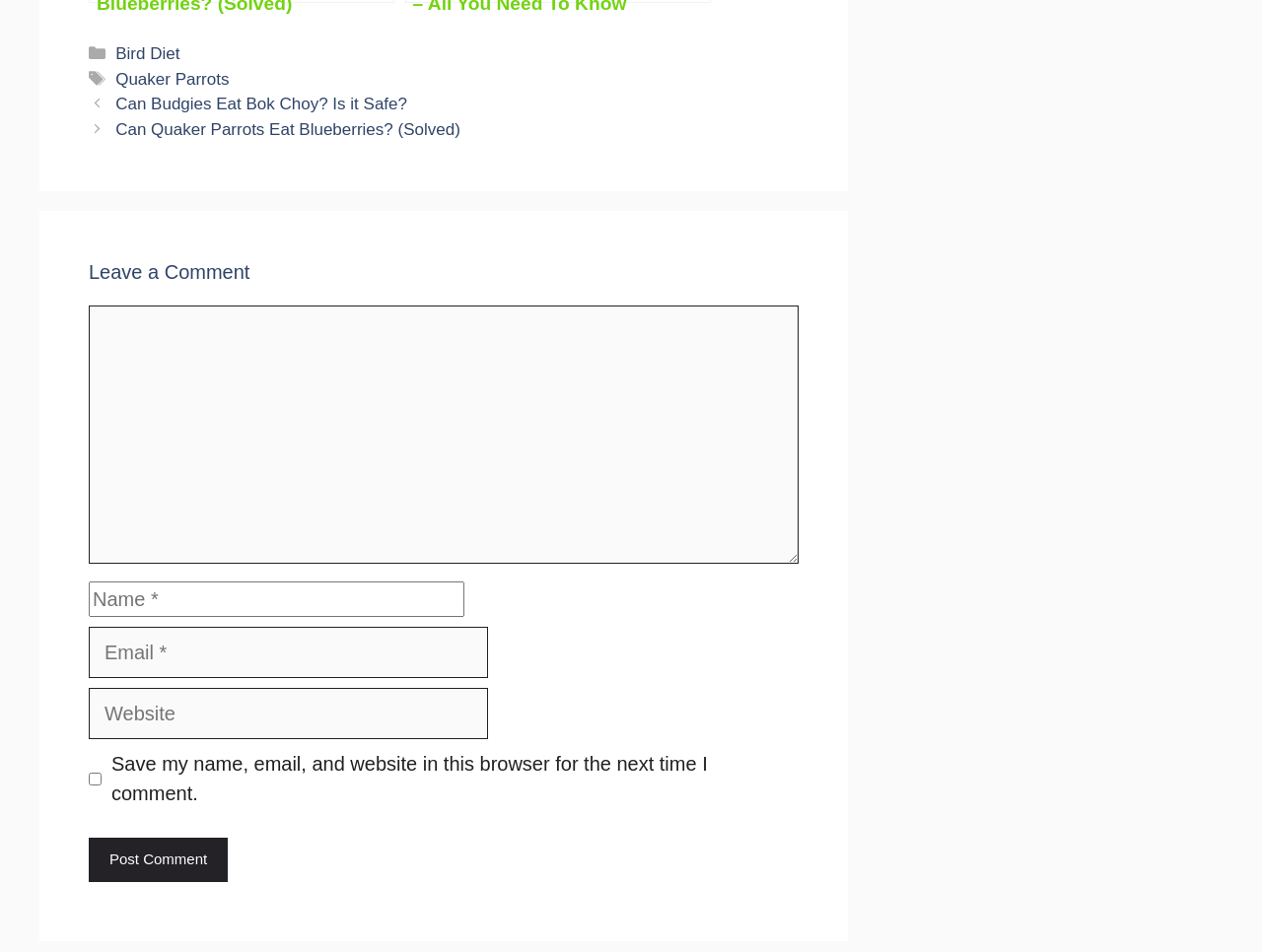Find and indicate the bounding box coordinates of the region you should select to follow the given instruction: "Enter a comment".

[0.07, 0.321, 0.633, 0.592]